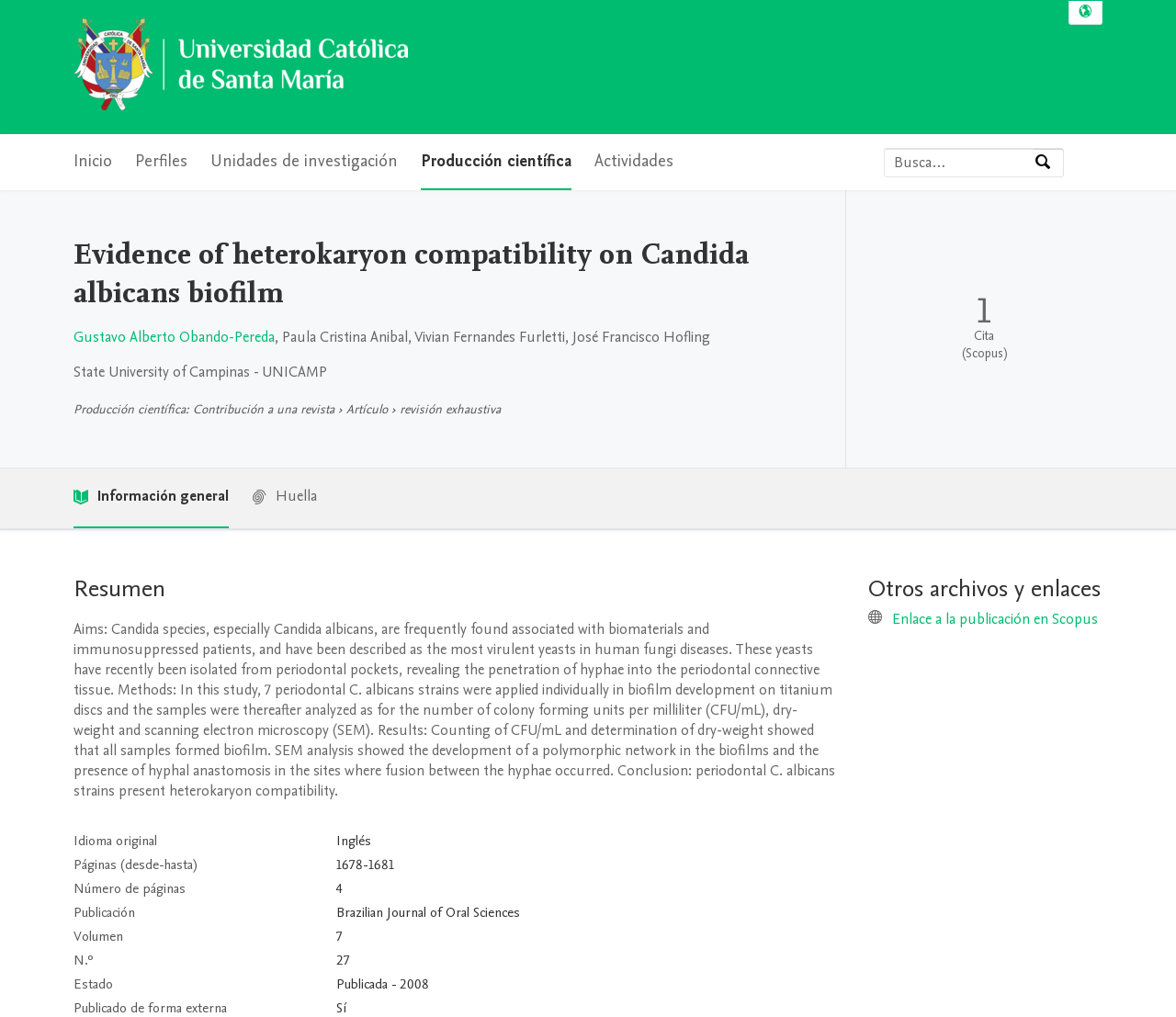Determine the bounding box coordinates of the clickable region to execute the instruction: "View full fingerprint". The coordinates should be four float numbers between 0 and 1, denoted as [left, top, right, bottom].

None